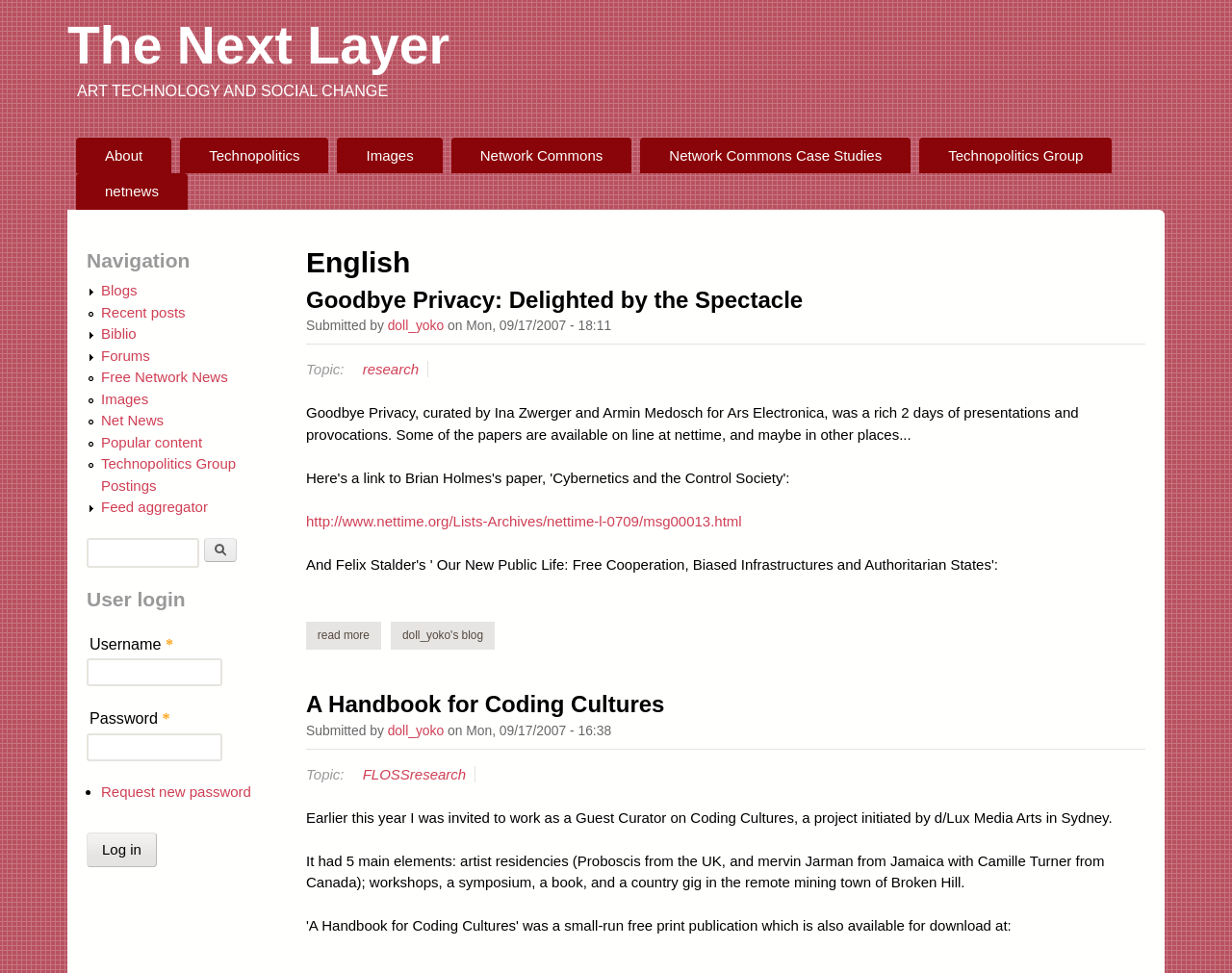What type of content is available on this webpage?
Please provide a detailed and comprehensive answer to the question.

The webpage contains several sections with headings such as 'Goodbye Privacy: Delighted by the Spectacle' and 'A Handbook for Coding Cultures', which suggest that the webpage contains blog posts or articles on various topics. Additionally, the presence of links to 'Blogs' and 'Recent posts' in the navigation menu further supports this conclusion.